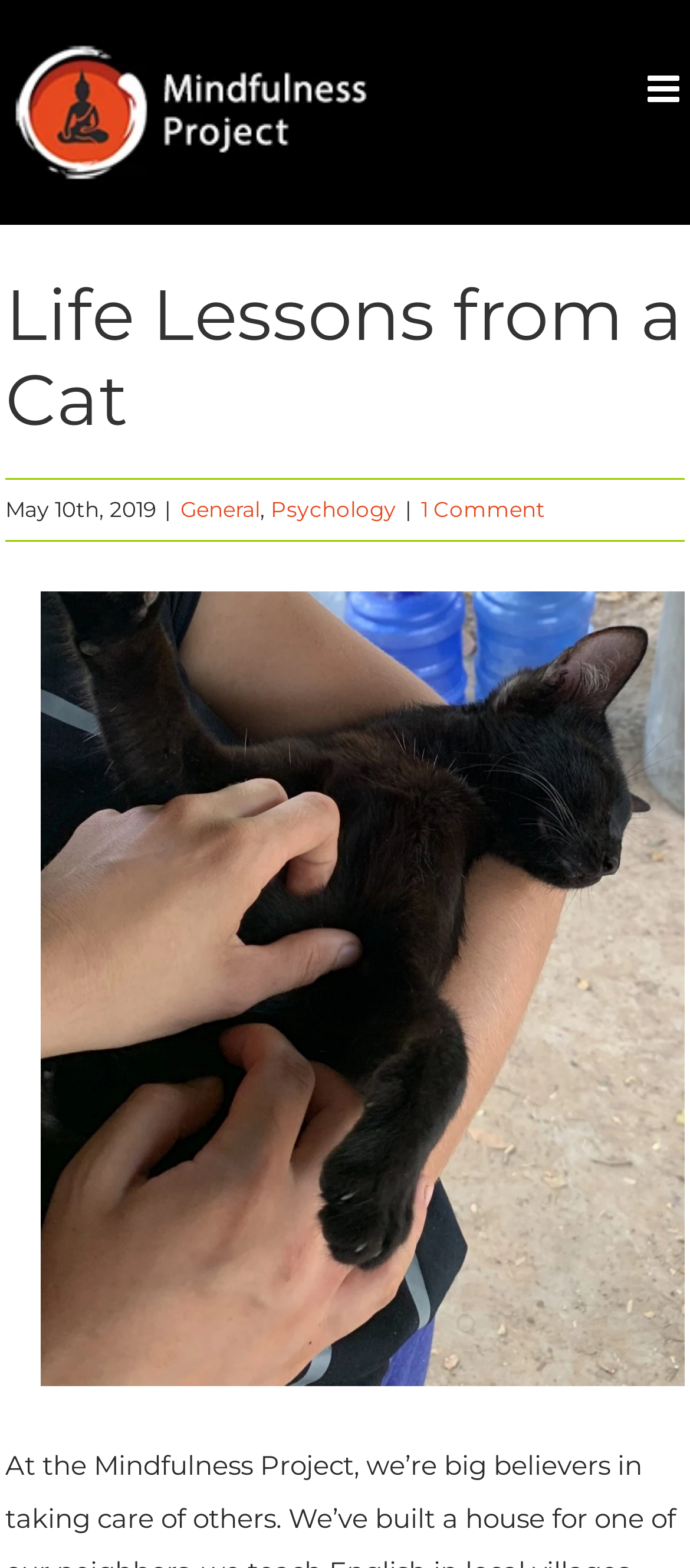How many comments are there on the article?
Please give a well-detailed answer to the question.

According to the link below the main heading, there is one comment on the article. The link text is '1 Comment'.